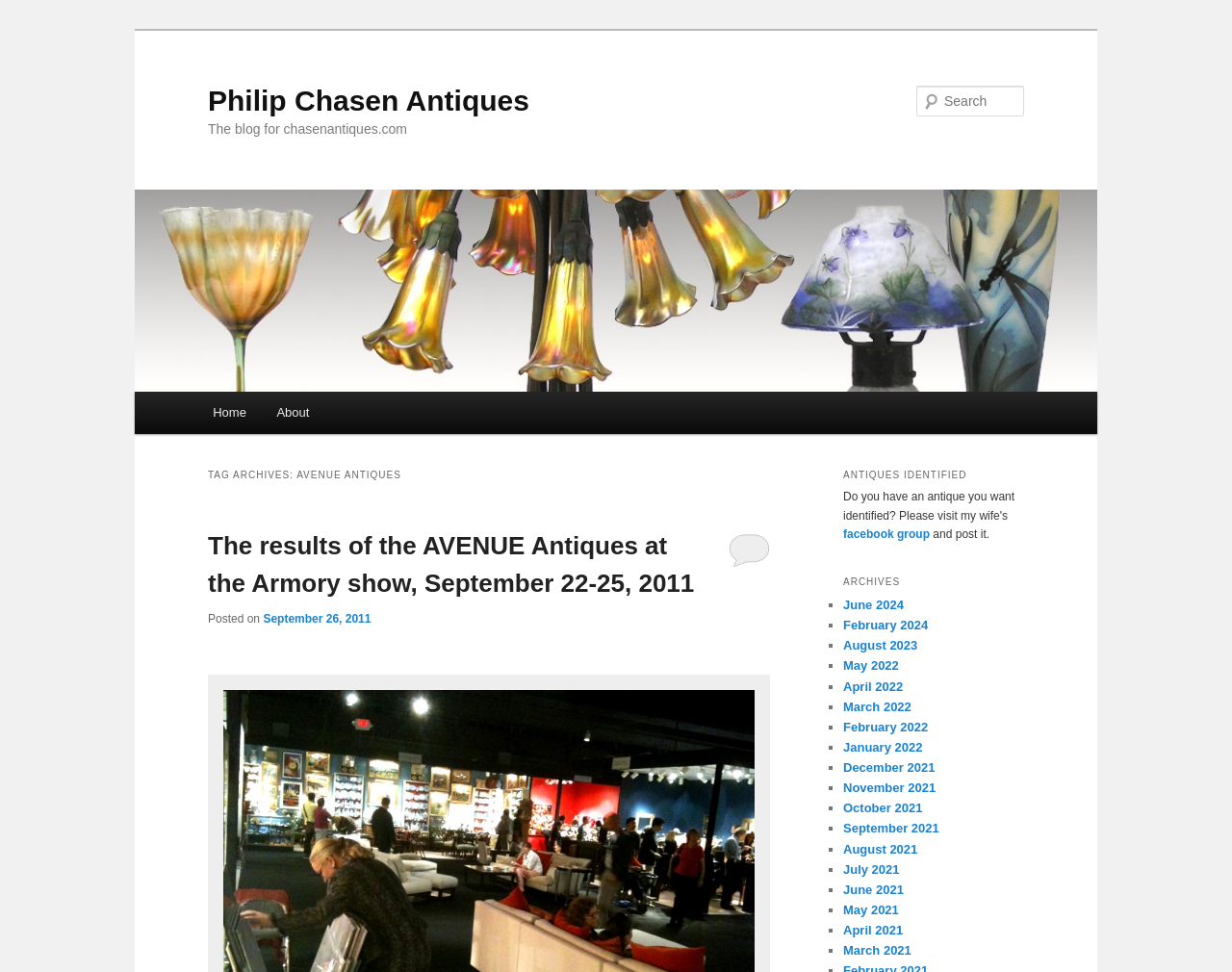Given the element description: "April 2022", predict the bounding box coordinates of the UI element it refers to, using four float numbers between 0 and 1, i.e., [left, top, right, bottom].

[0.684, 0.699, 0.733, 0.713]